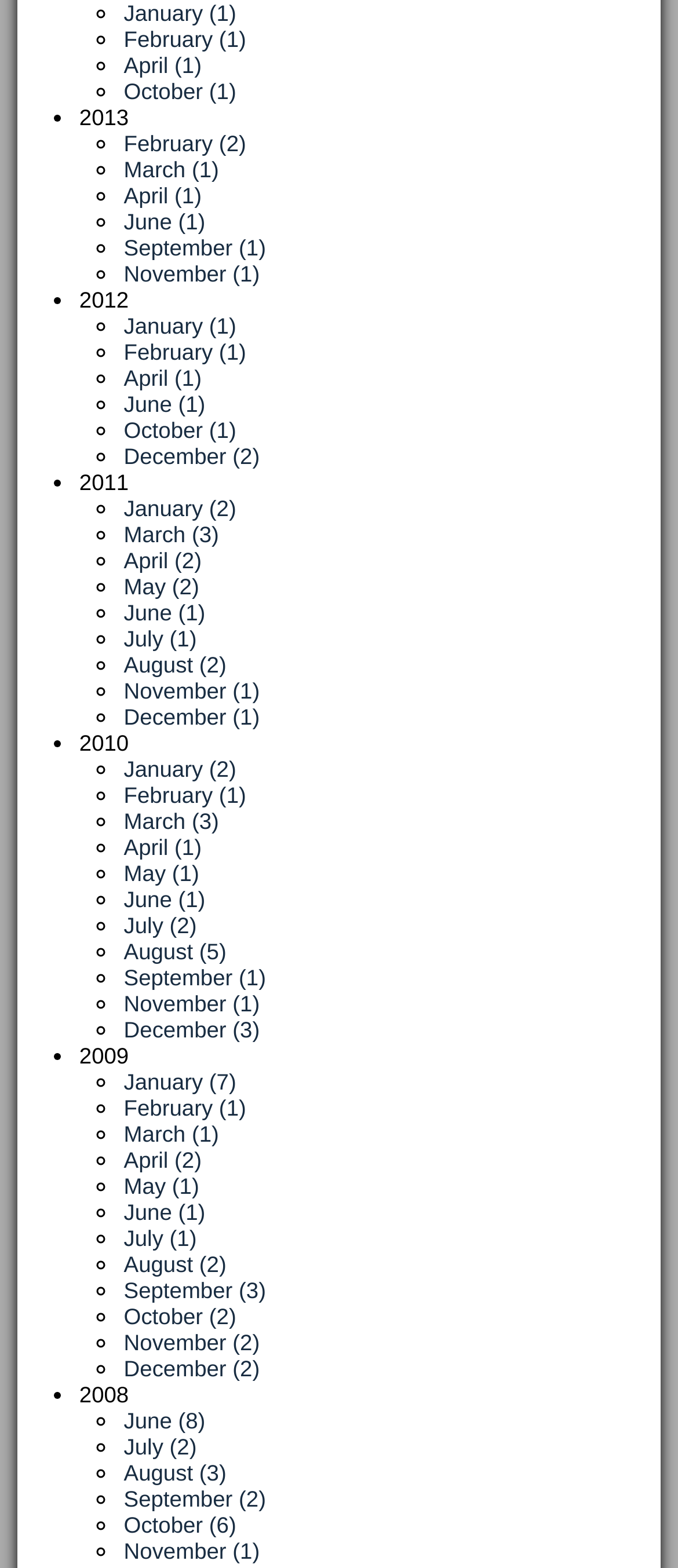Please provide a one-word or short phrase answer to the question:
What is the earliest month listed?

January